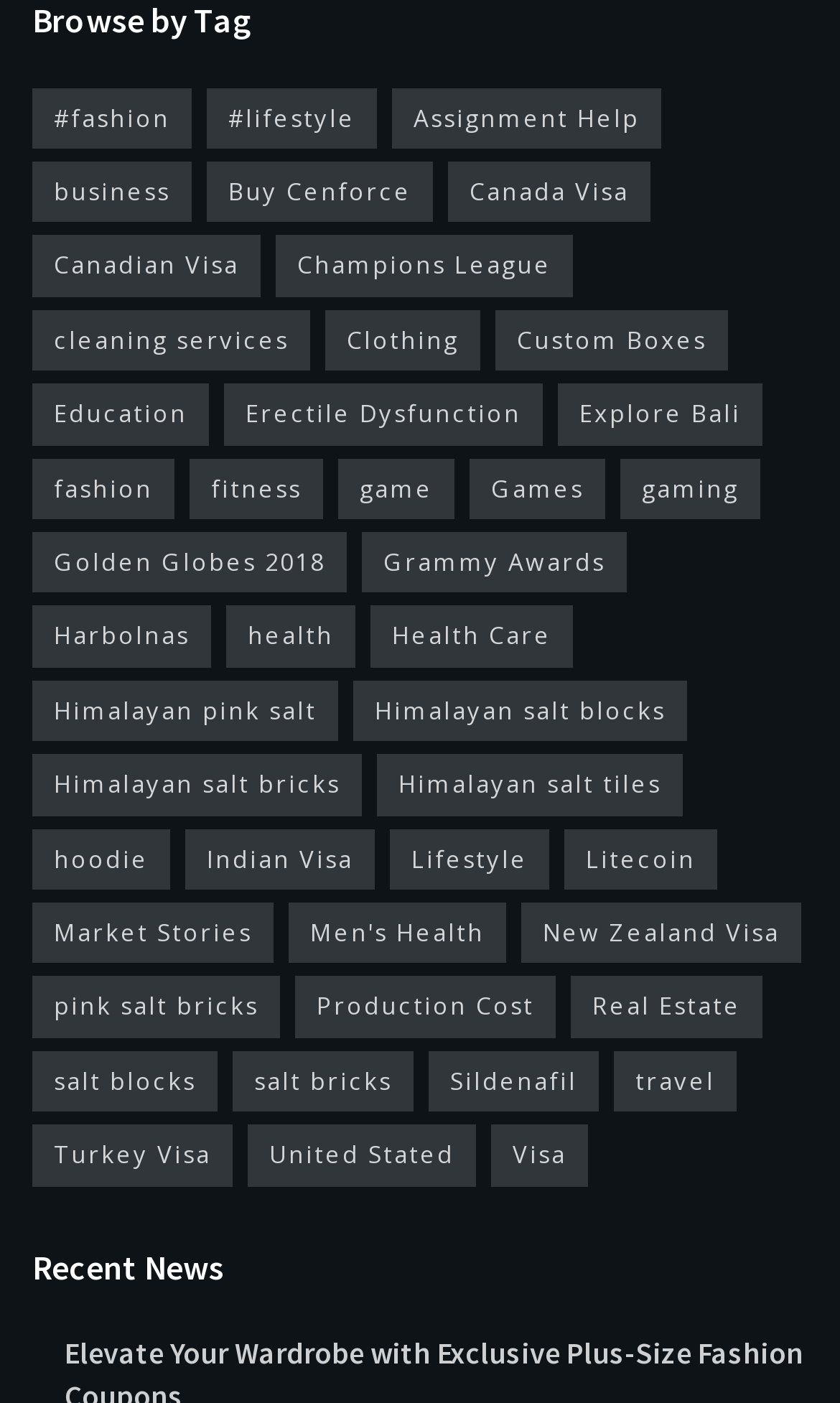Please identify the bounding box coordinates of the clickable element to fulfill the following instruction: "Explore Education category". The coordinates should be four float numbers between 0 and 1, i.e., [left, top, right, bottom].

[0.038, 0.274, 0.249, 0.317]